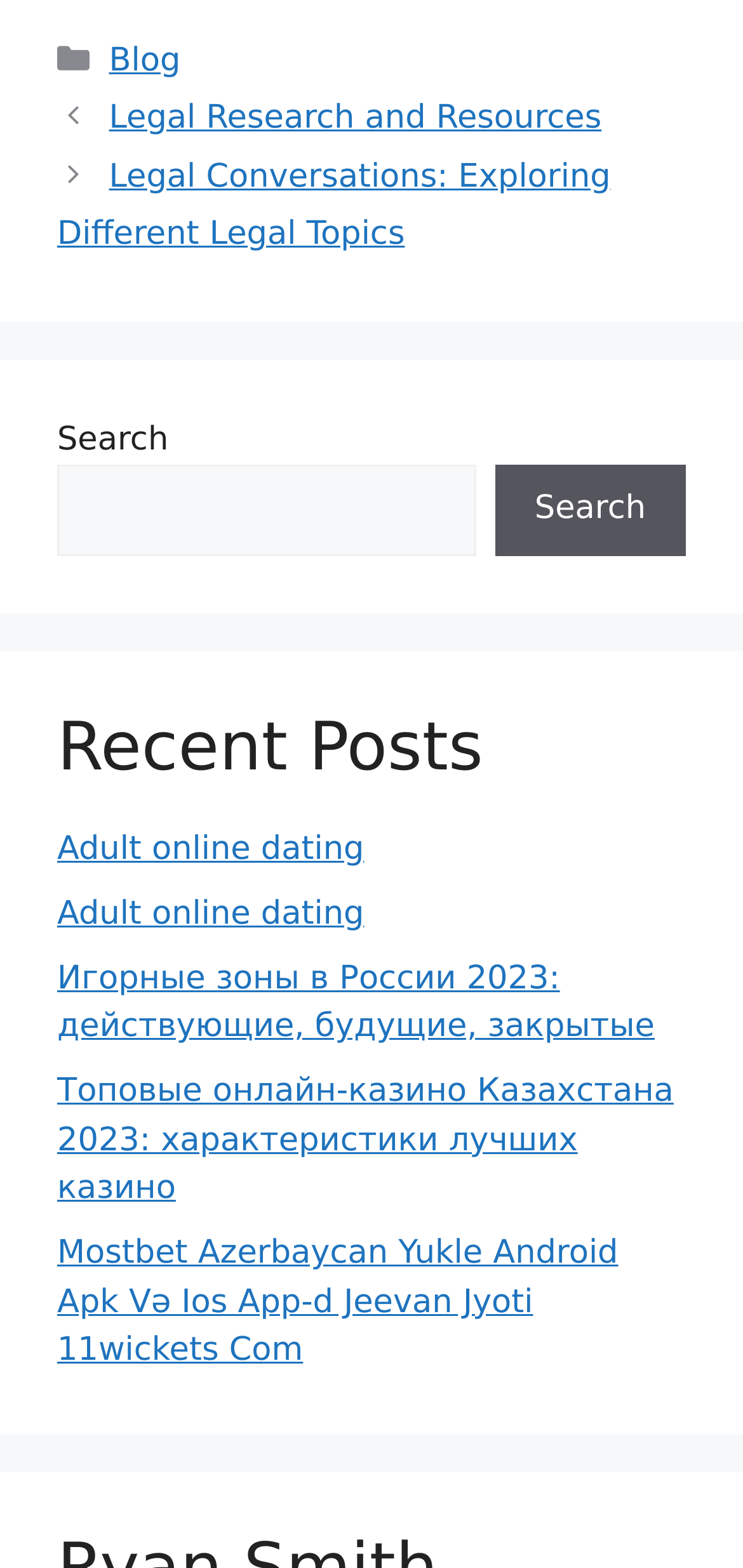What is the text of the first recent post?
Based on the image, please offer an in-depth response to the question.

I looked at the links under the 'Recent Posts' heading and found that the first link has the text 'Adult online dating', so that's the text of the first recent post.